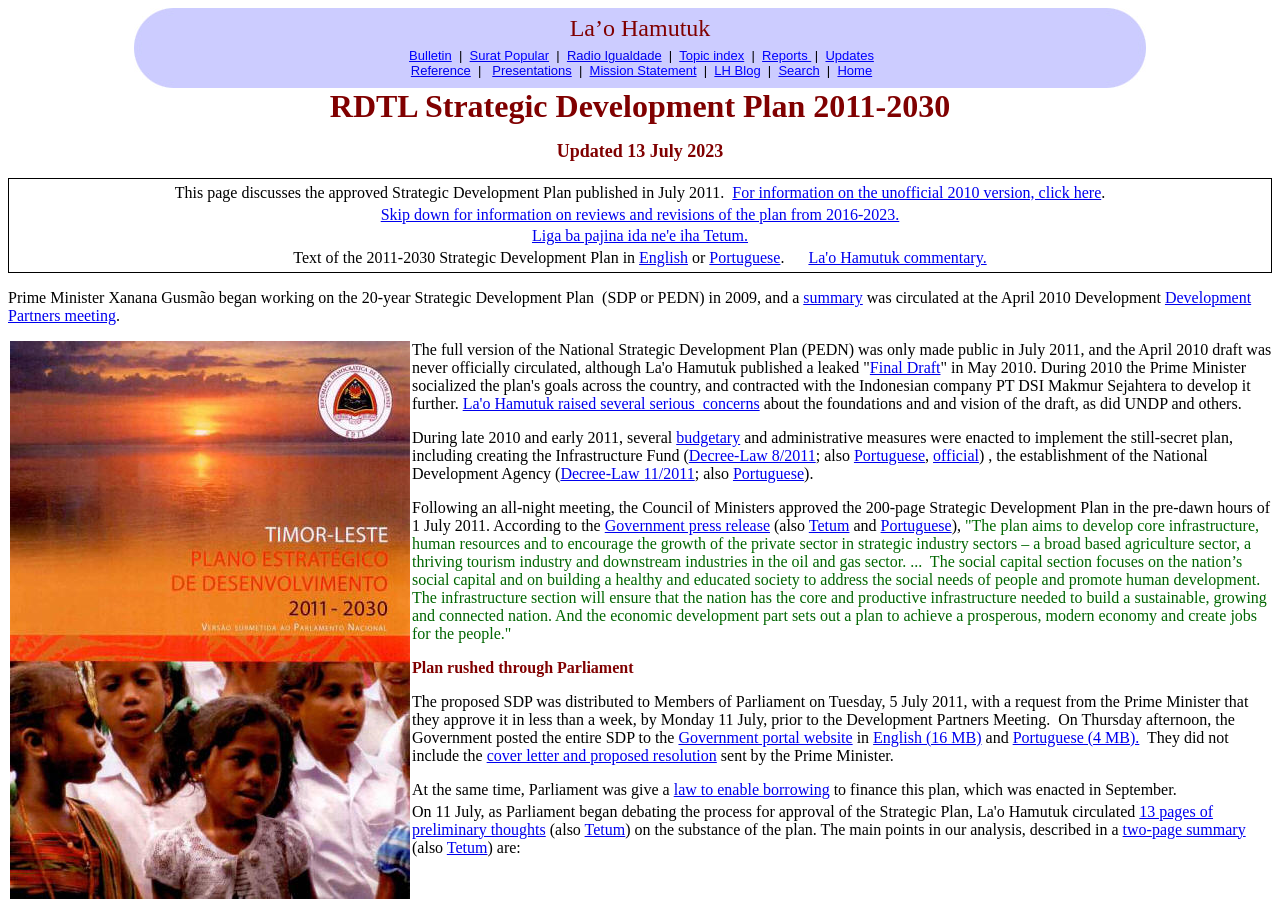Find the bounding box coordinates of the area that needs to be clicked in order to achieve the following instruction: "Read the La'o Hamutuk commentary". The coordinates should be specified as four float numbers between 0 and 1, i.e., [left, top, right, bottom].

[0.632, 0.276, 0.771, 0.295]